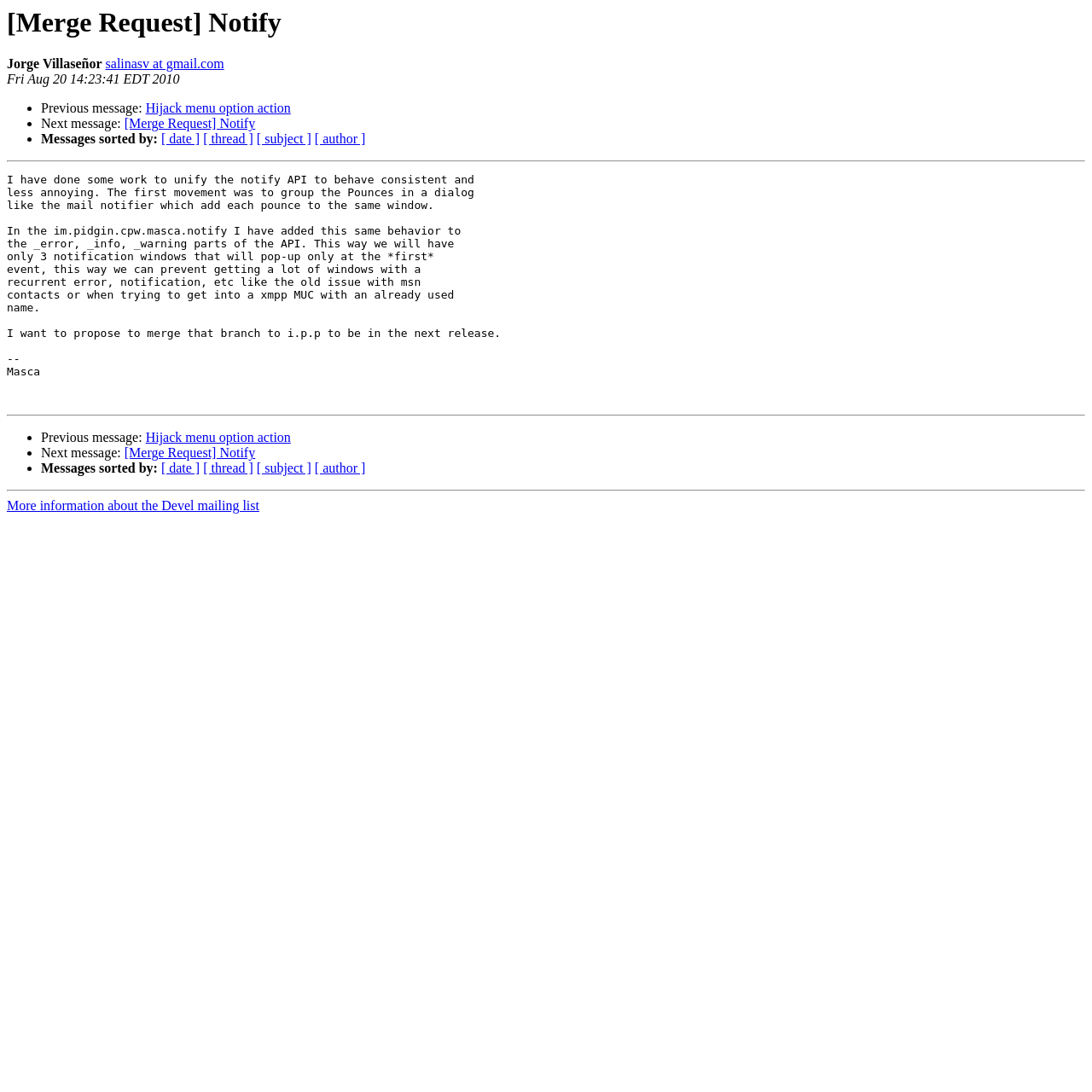Please identify the bounding box coordinates of where to click in order to follow the instruction: "Sort messages by date".

[0.148, 0.121, 0.183, 0.134]